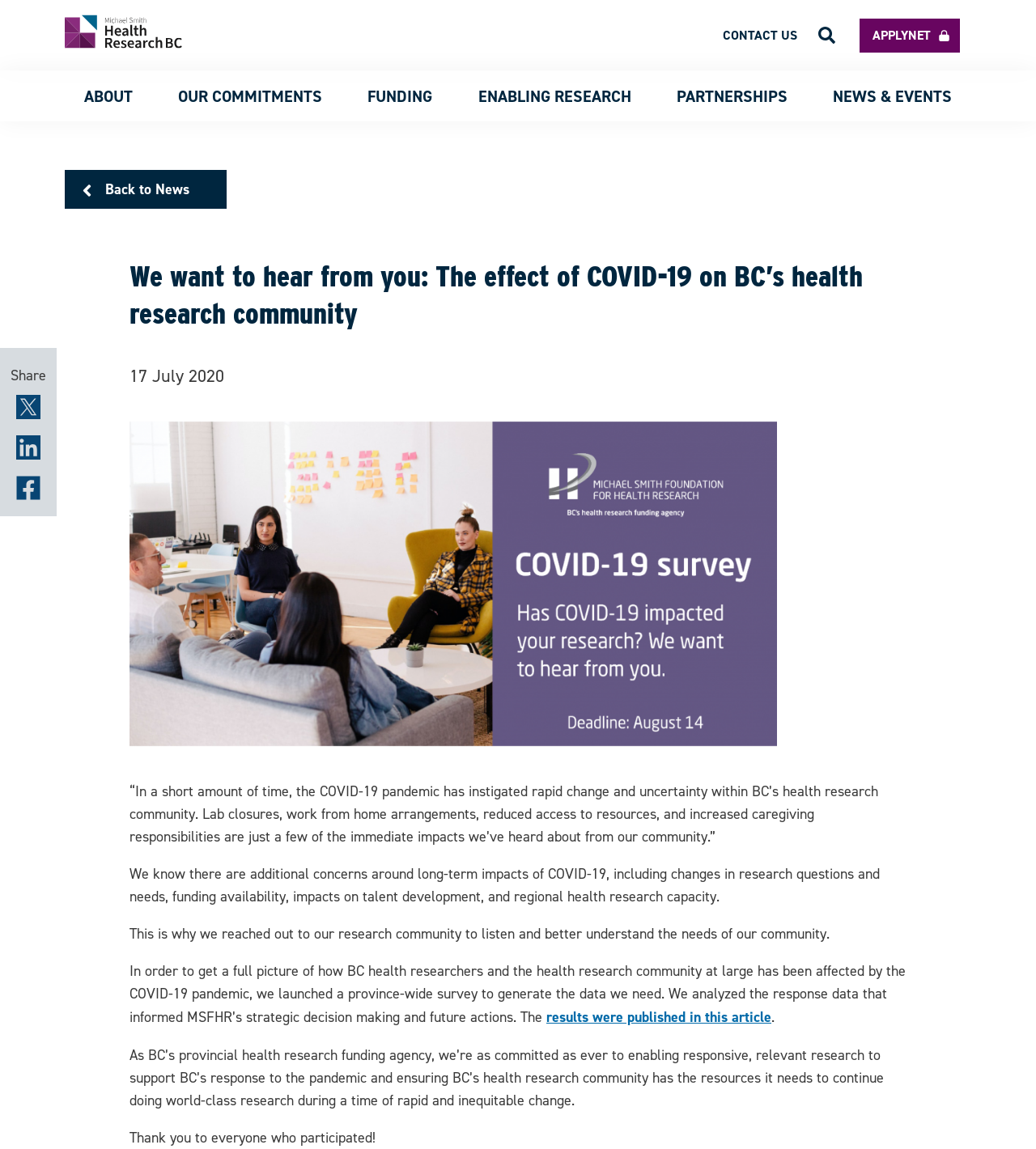Identify the bounding box coordinates of the section to be clicked to complete the task described by the following instruction: "Click the Back to News link". The coordinates should be four float numbers between 0 and 1, formatted as [left, top, right, bottom].

[0.07, 0.155, 0.219, 0.175]